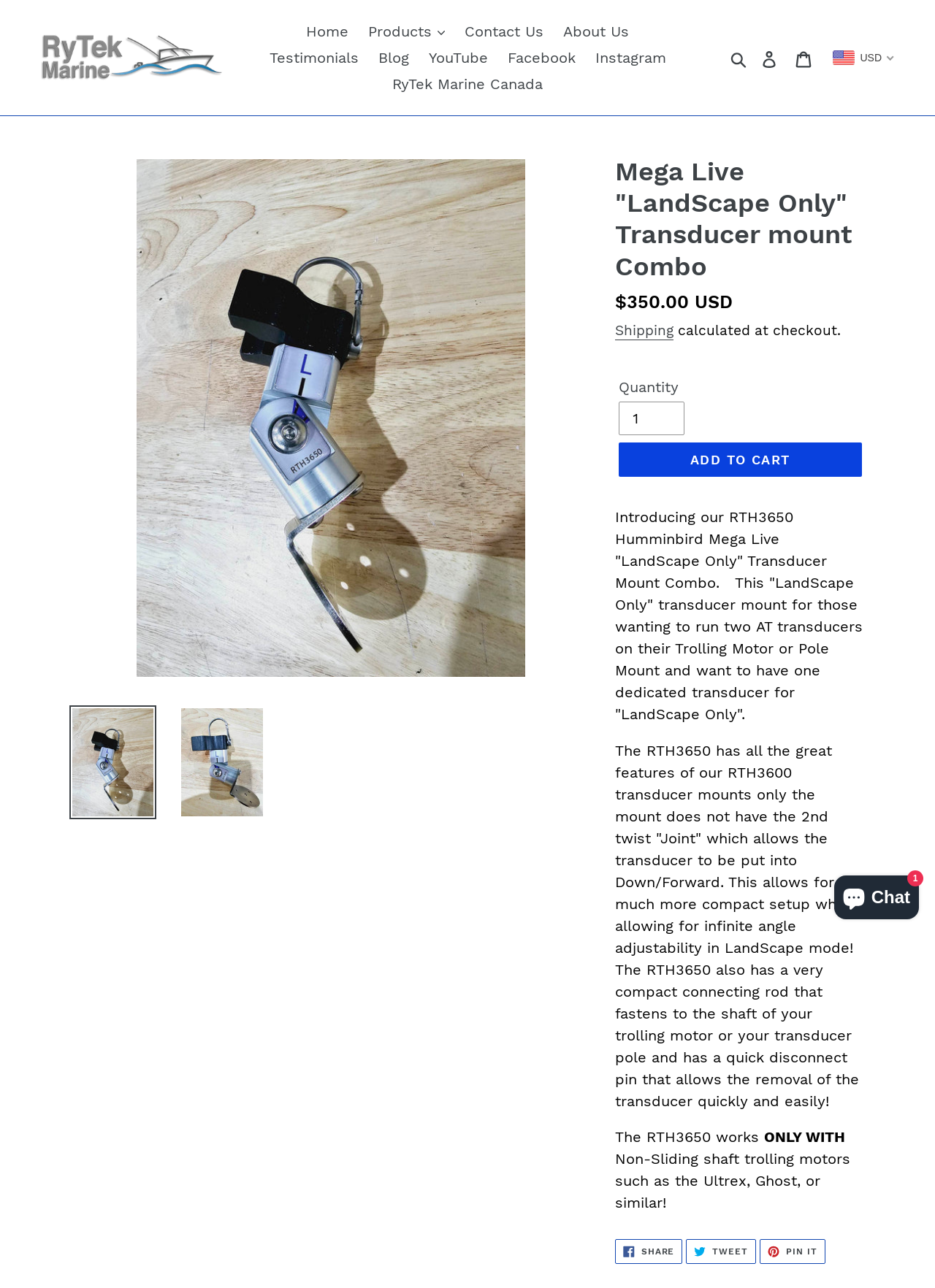What is the currency used on the website?
From the image, provide a succinct answer in one word or a short phrase.

USD